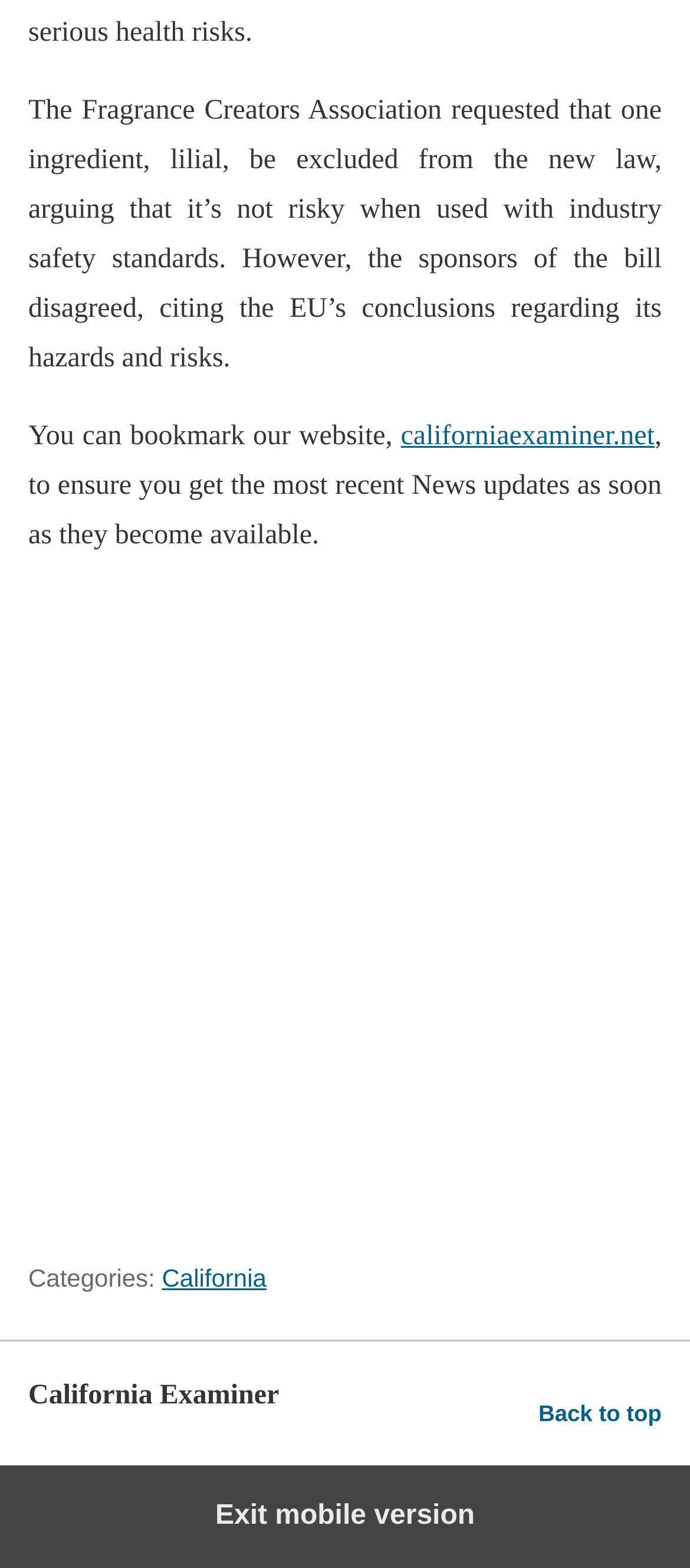What can be bookmarked?
Please provide a comprehensive and detailed answer to the question.

The sentence 'You can bookmark our website...' suggests that the website itself can be bookmarked, allowing users to easily access it in the future.